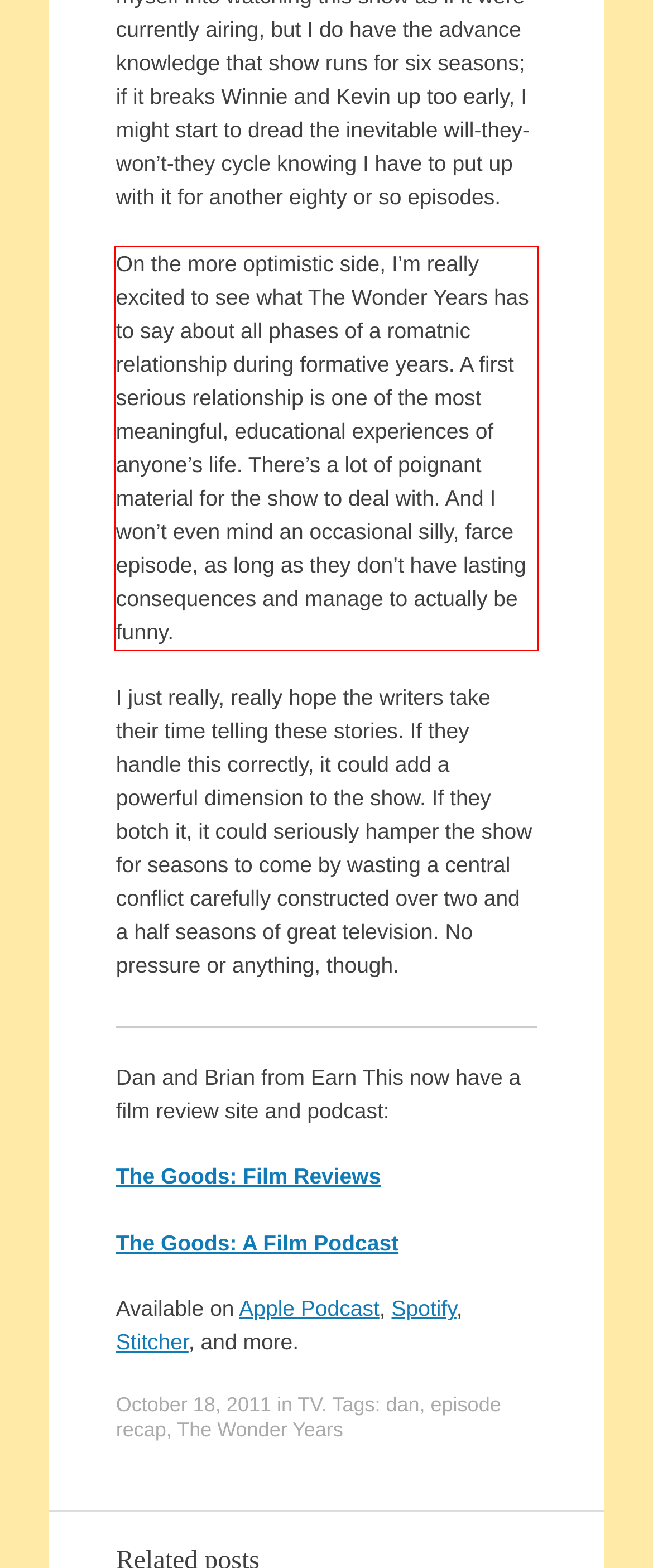Using the provided screenshot of a webpage, recognize and generate the text found within the red rectangle bounding box.

On the more optimistic side, I’m really excited to see what The Wonder Years has to say about all phases of a romatnic relationship during formative years. A first serious relationship is one of the most meaningful, educational experiences of anyone’s life. There’s a lot of poignant material for the show to deal with. And I won’t even mind an occasional silly, farce episode, as long as they don’t have lasting consequences and manage to actually be funny.